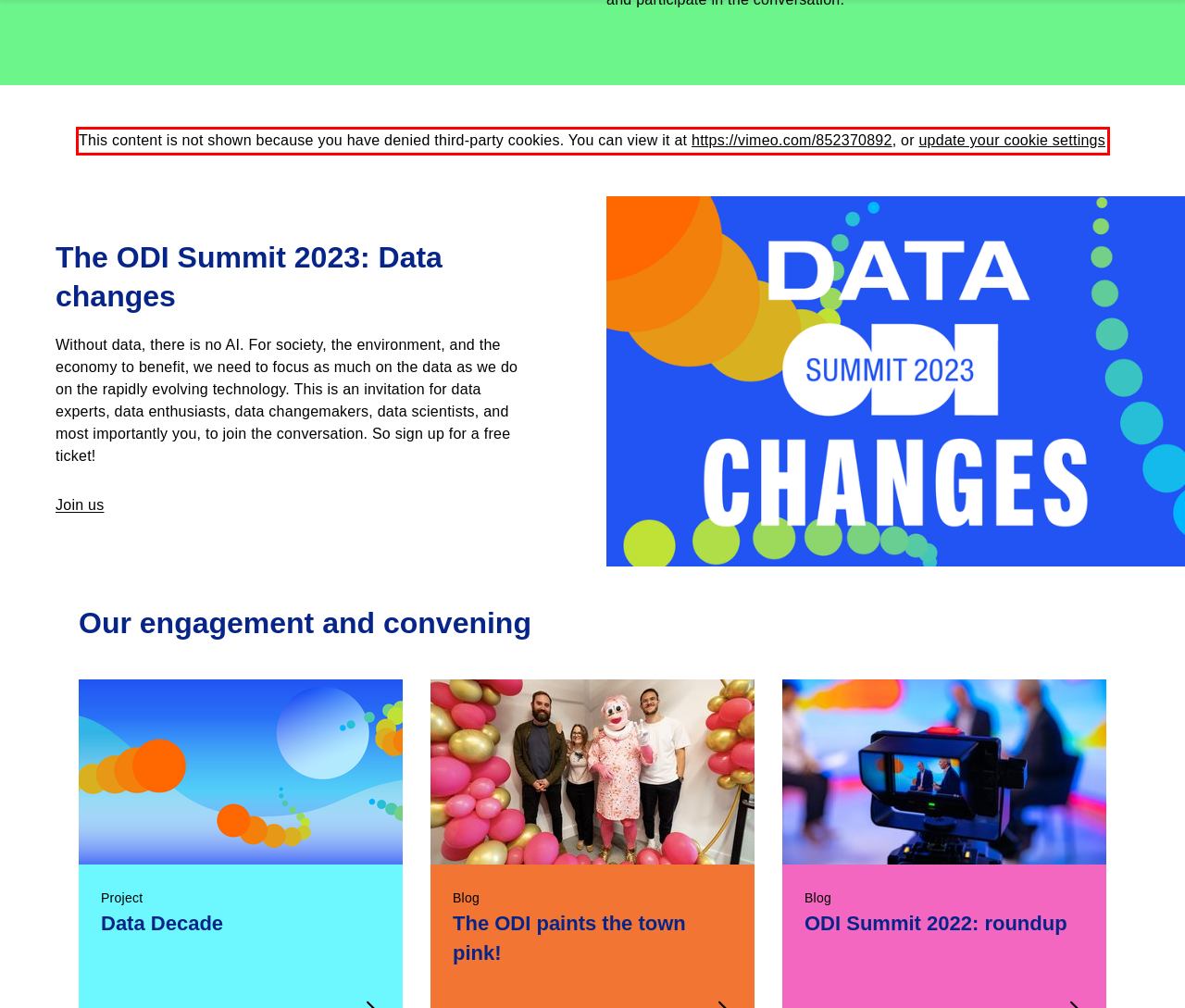You have a screenshot of a webpage with a red bounding box. Use OCR to generate the text contained within this red rectangle.

This content is not shown because you have denied third-party cookies. You can view it at https://vimeo.com/852370892, or update your cookie settings